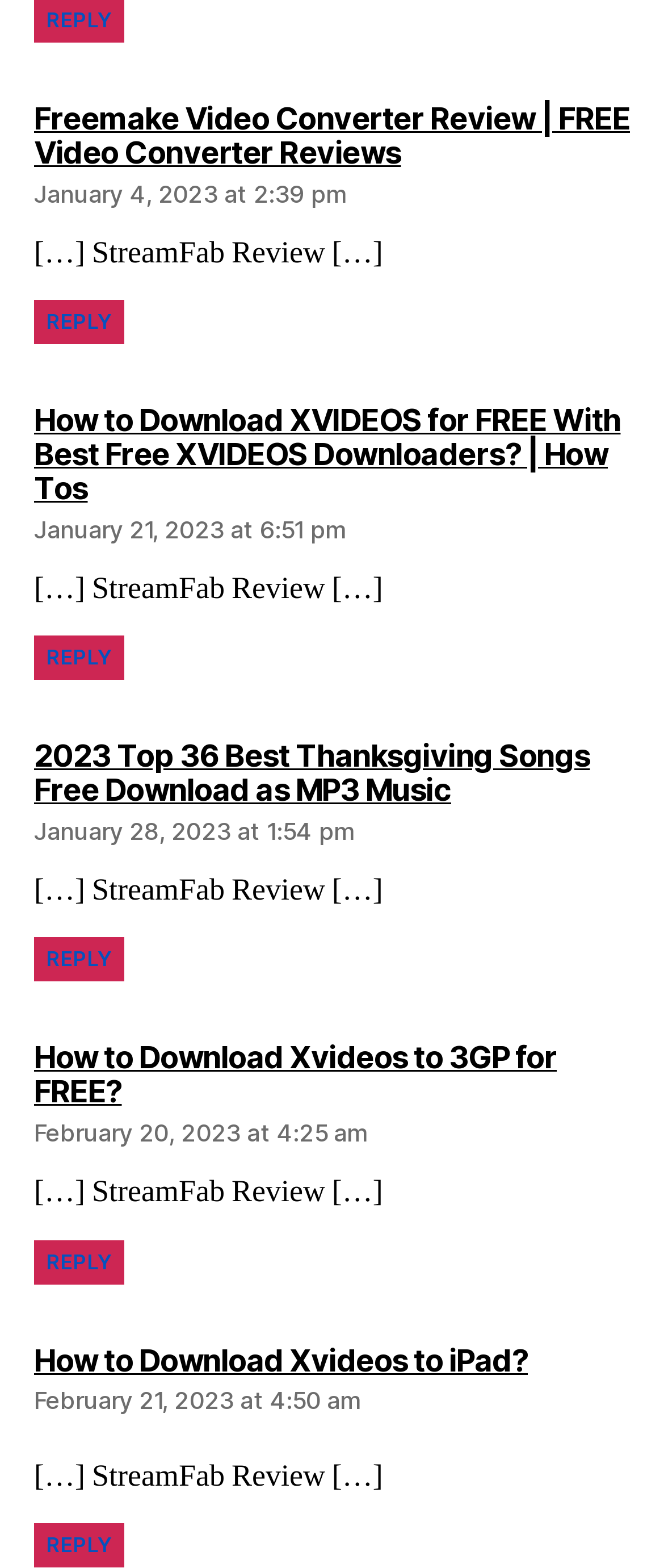How many supported sites are mentioned?
Respond with a short answer, either a single word or a phrase, based on the image.

1000+